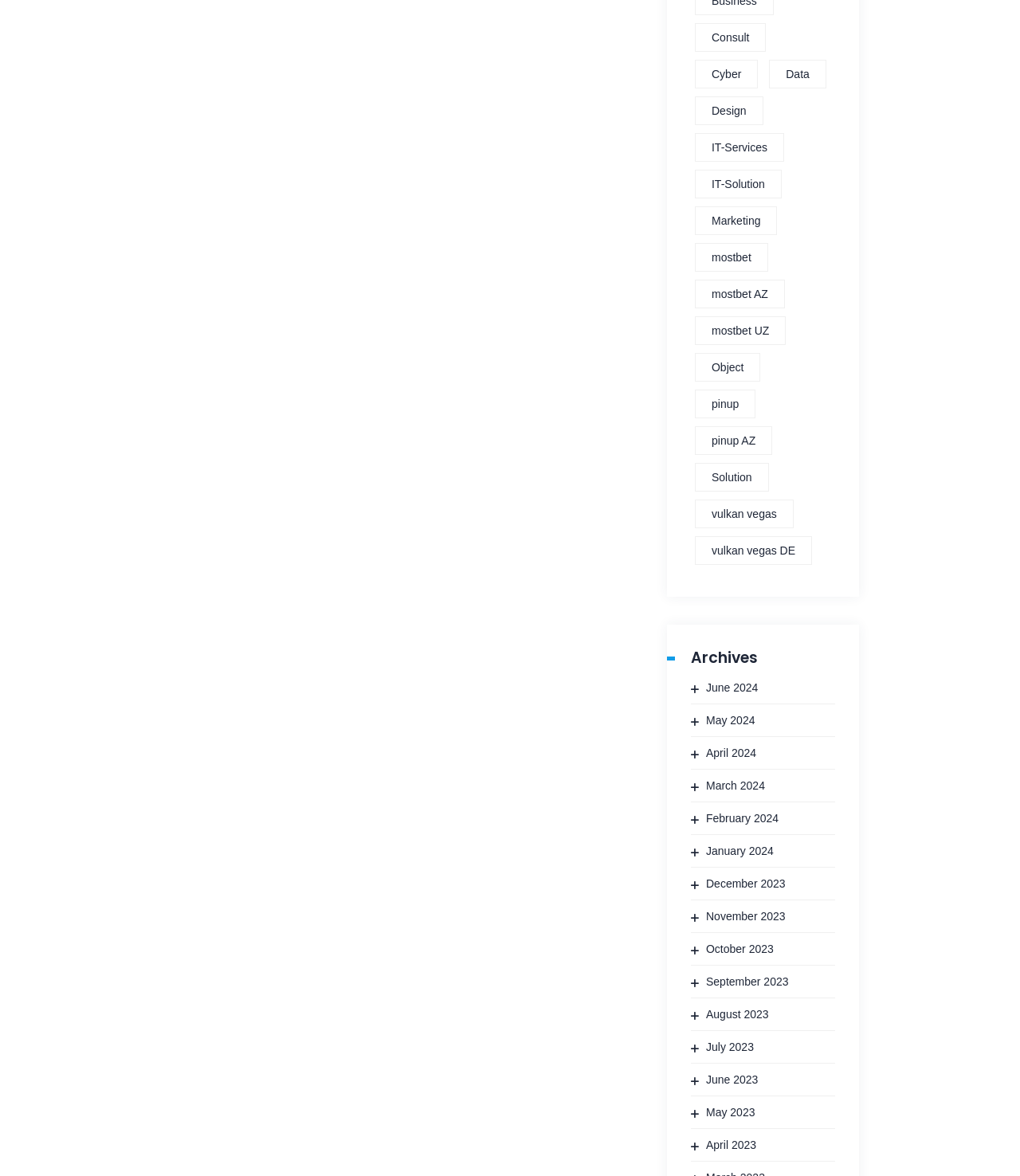Please identify the bounding box coordinates of the region to click in order to complete the task: "View Archives". The coordinates must be four float numbers between 0 and 1, specified as [left, top, right, bottom].

[0.677, 0.552, 0.819, 0.567]